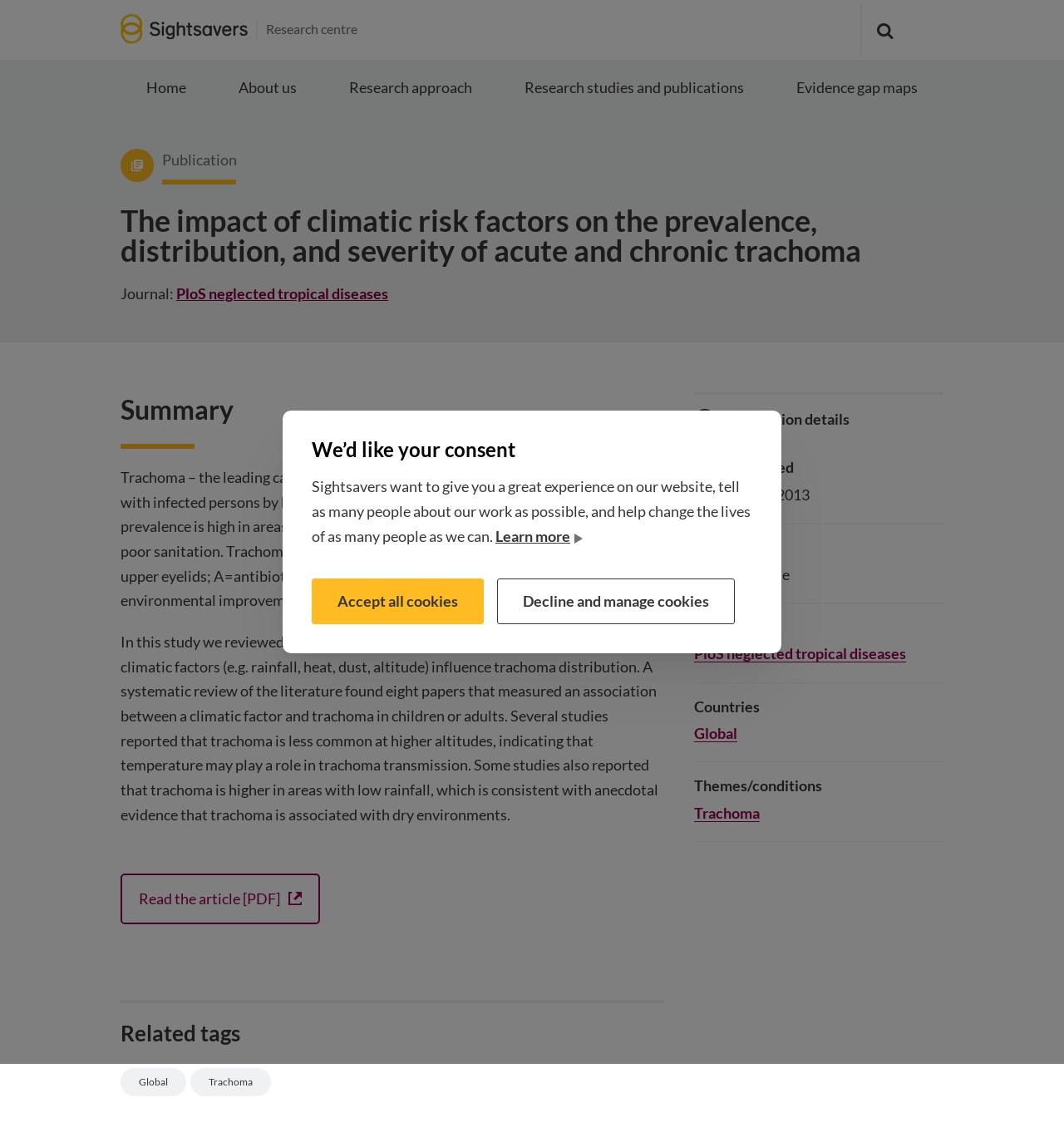Identify the bounding box coordinates for the UI element described as: "Decline and manage cookies".

[0.467, 0.507, 0.691, 0.547]